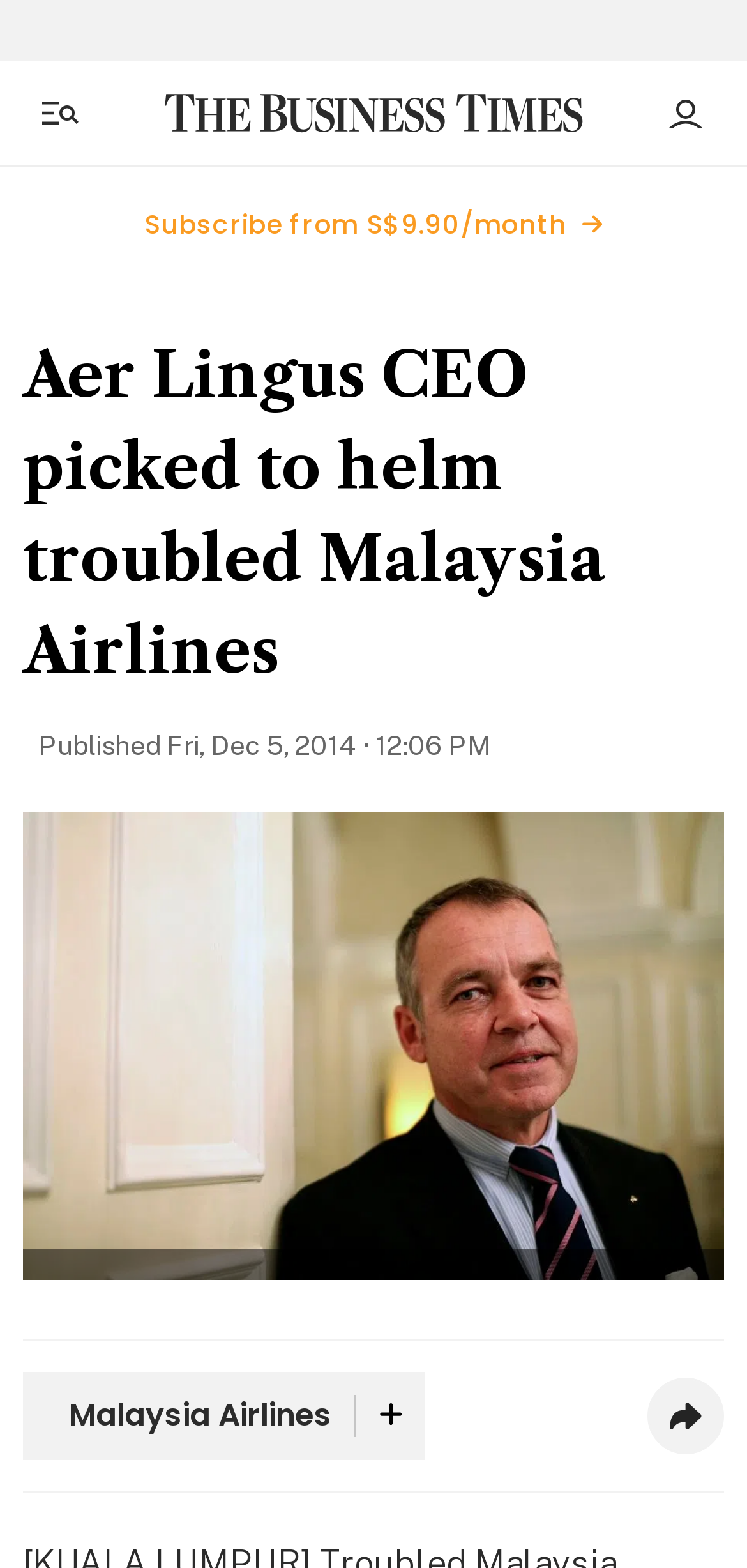Extract the primary header of the webpage and generate its text.

Aer Lingus CEO picked to helm troubled Malaysia Airlines